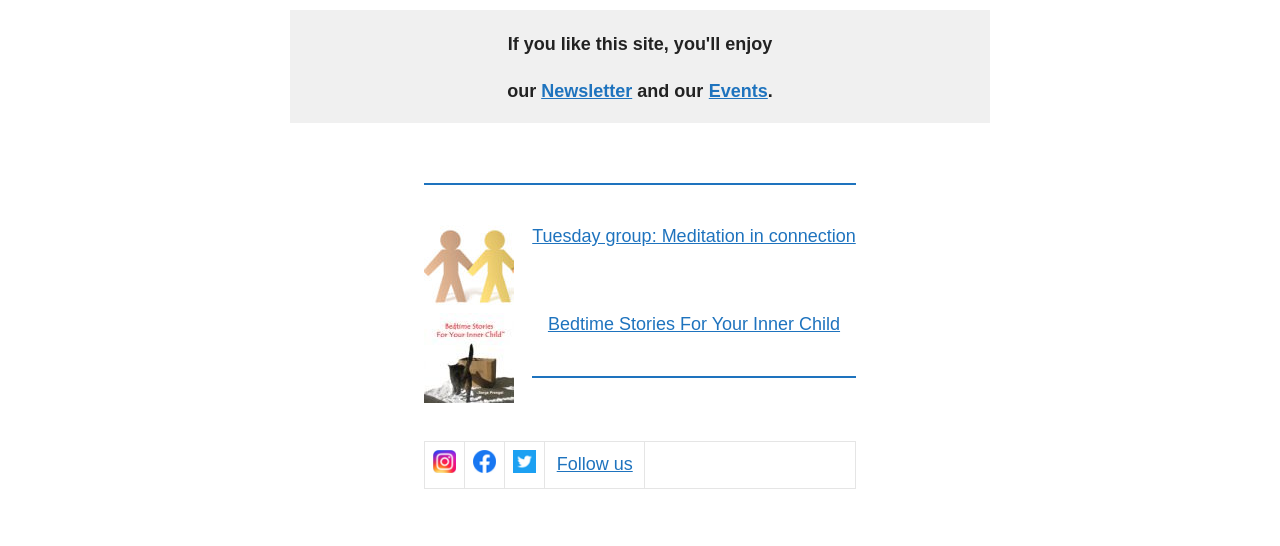Please find the bounding box coordinates in the format (top-left x, top-left y, bottom-right x, bottom-right y) for the given element description. Ensure the coordinates are floating point numbers between 0 and 1. Description: Newsletter

[0.423, 0.148, 0.494, 0.185]